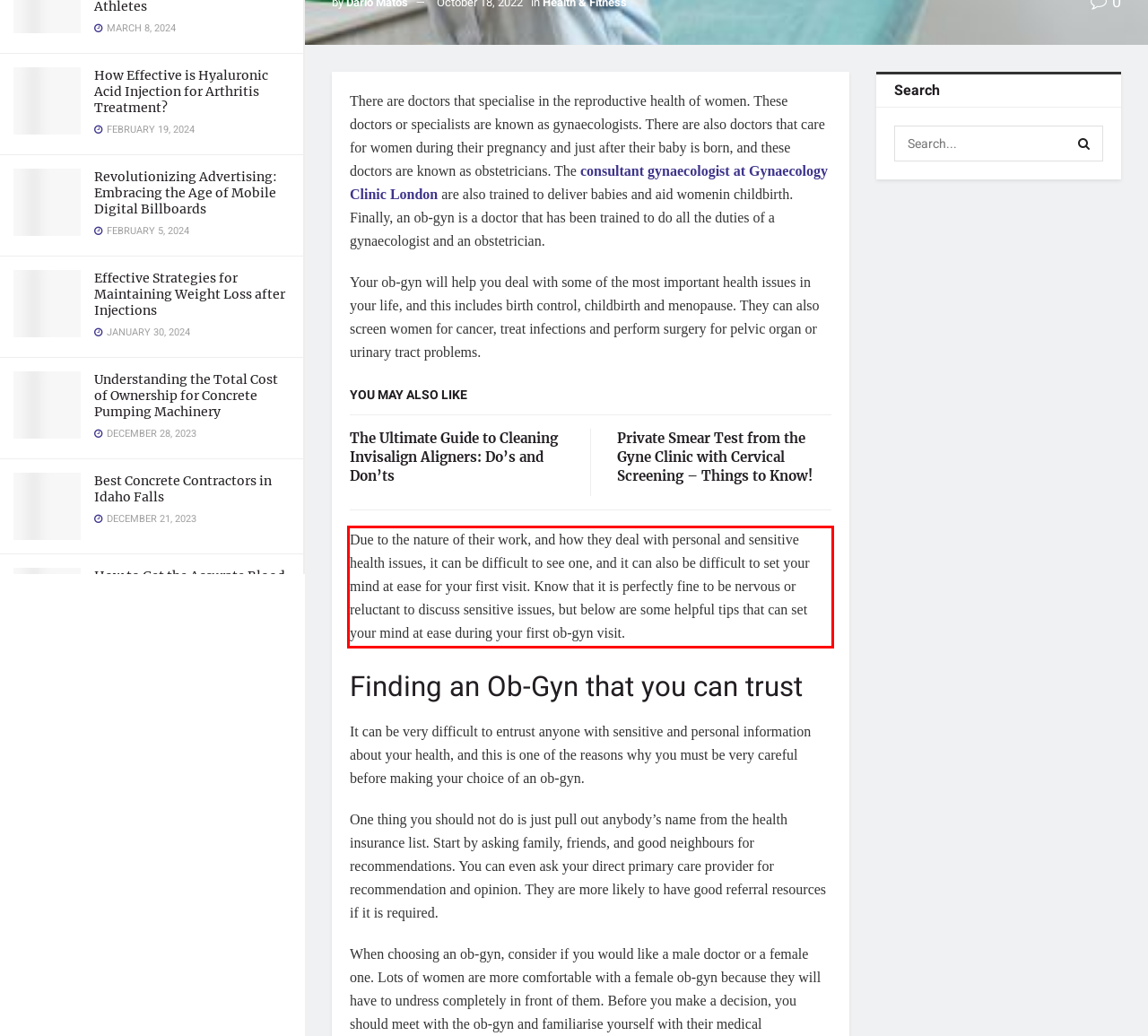Your task is to recognize and extract the text content from the UI element enclosed in the red bounding box on the webpage screenshot.

Due to the nature of their work, and how they deal with personal and sensitive health issues, it can be difficult to see one, and it can also be difficult to set your mind at ease for your first visit. Know that it is perfectly fine to be nervous or reluctant to discuss sensitive issues, but below are some helpful tips that can set your mind at ease during your first ob-gyn visit.